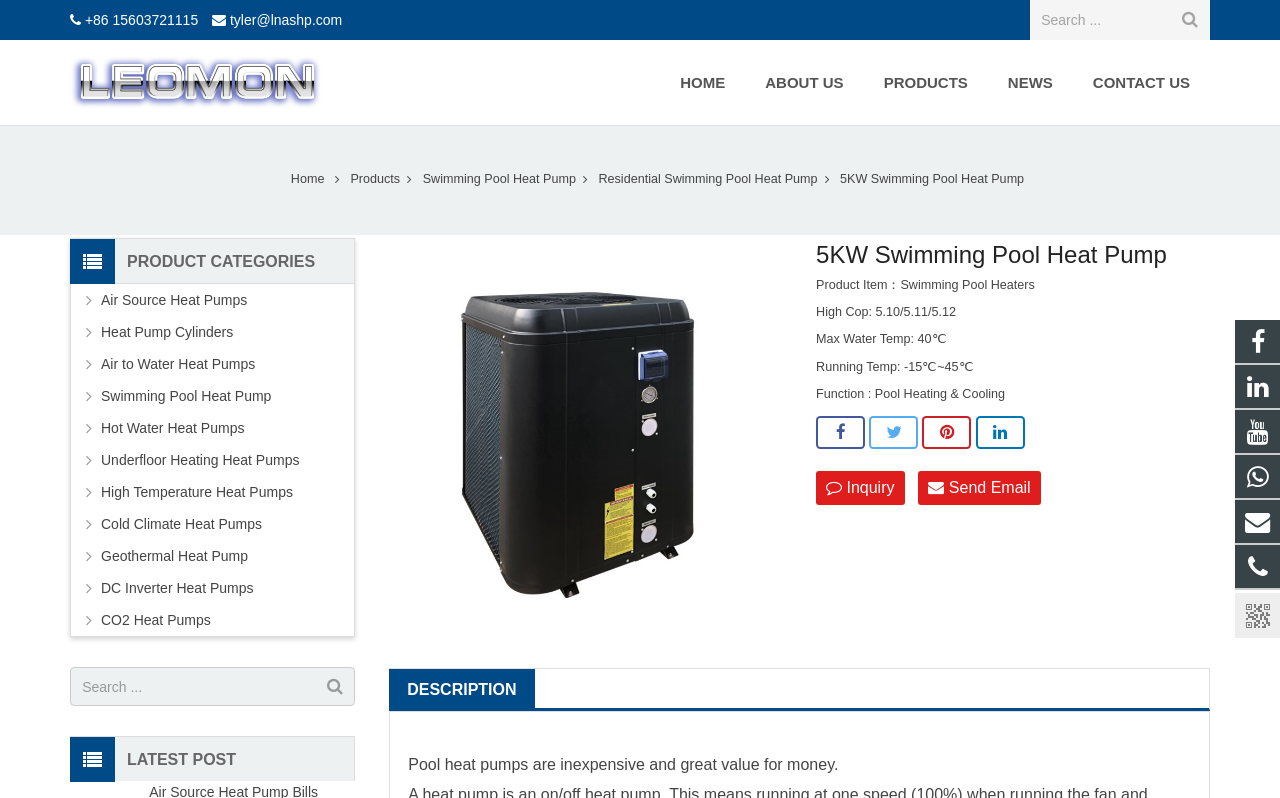What is the product category of the 5KW Swimming Pool Heat Pump?
Kindly offer a detailed explanation using the data available in the image.

I found the product category by looking at the StaticText element with the text 'Product Item：Swimming Pool Heaters' which is located below the product image and has a bounding box of [0.638, 0.348, 0.808, 0.365]. This text indicates the product category of the 5KW Swimming Pool Heat Pump.